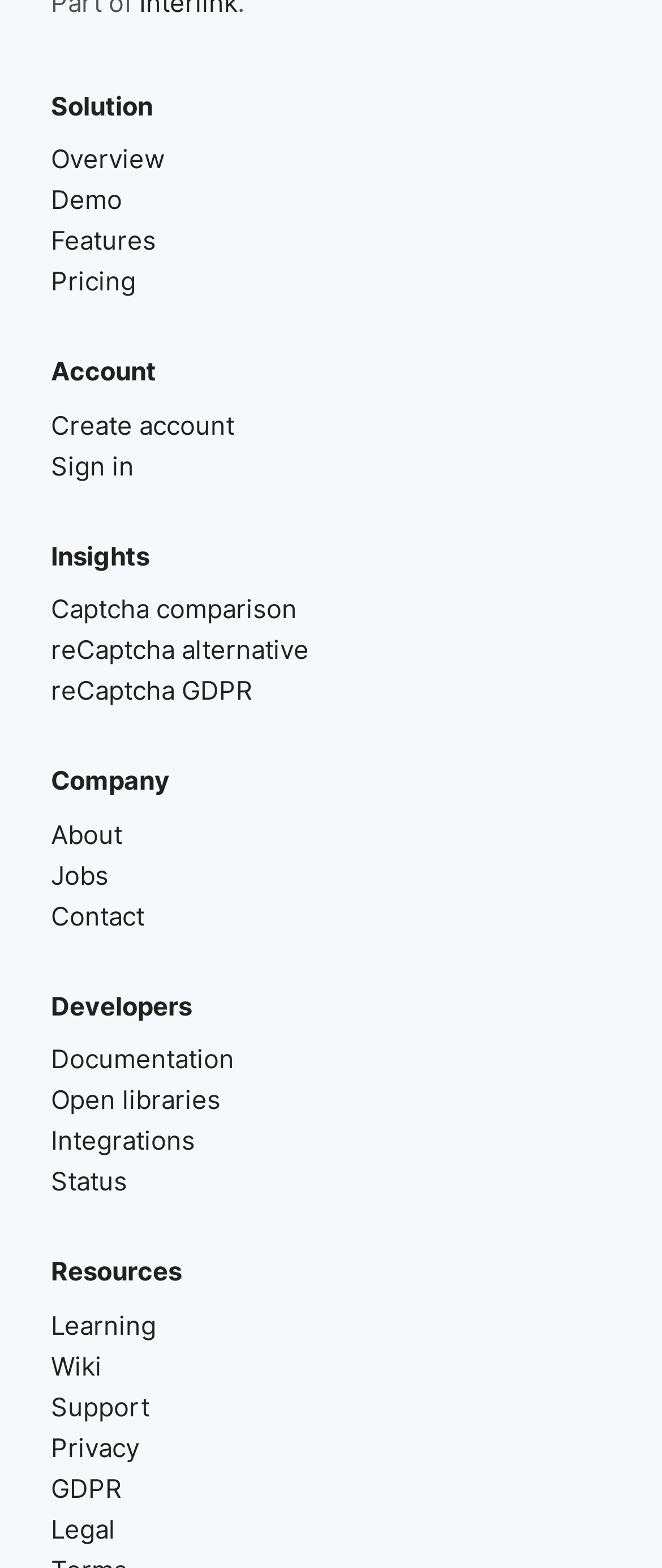What is the last link under the 'Resources' heading?
Look at the image and provide a short answer using one word or a phrase.

Legal